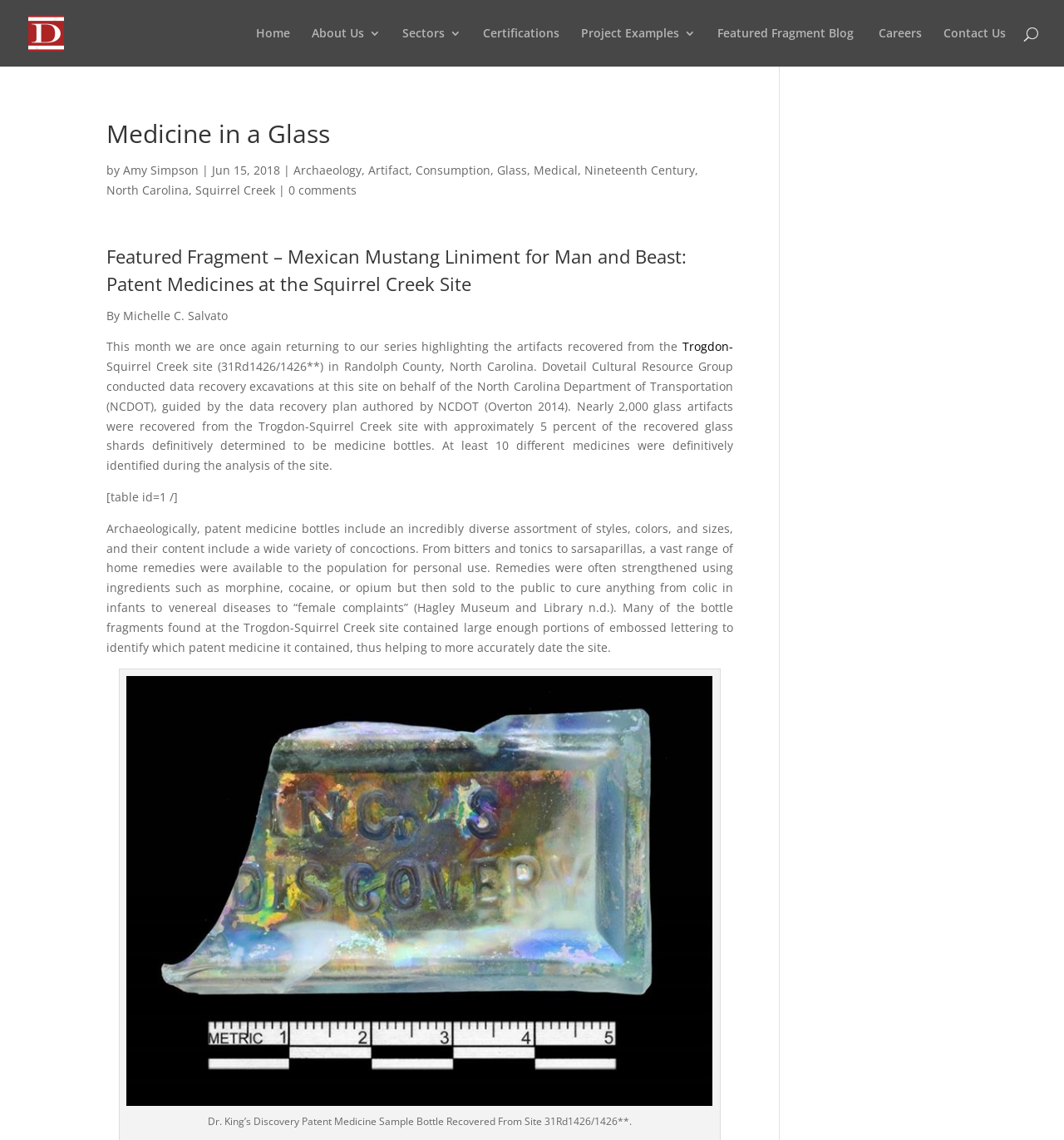Please identify the bounding box coordinates of the element's region that needs to be clicked to fulfill the following instruction: "Visit the 'Portfolio' page". The bounding box coordinates should consist of four float numbers between 0 and 1, i.e., [left, top, right, bottom].

None